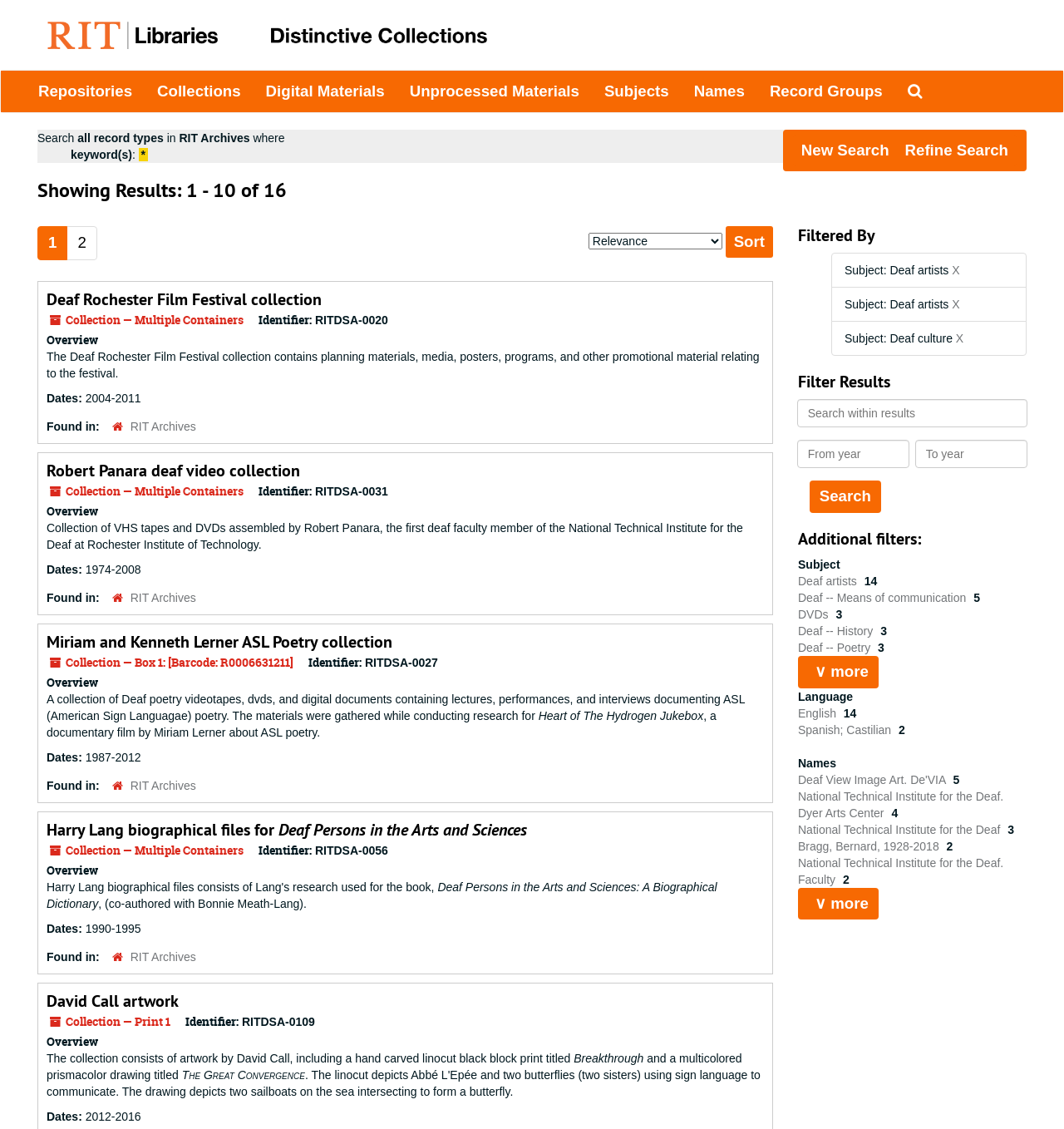Respond concisely with one word or phrase to the following query:
What is the name of the last collection on this page?

David Call artwork